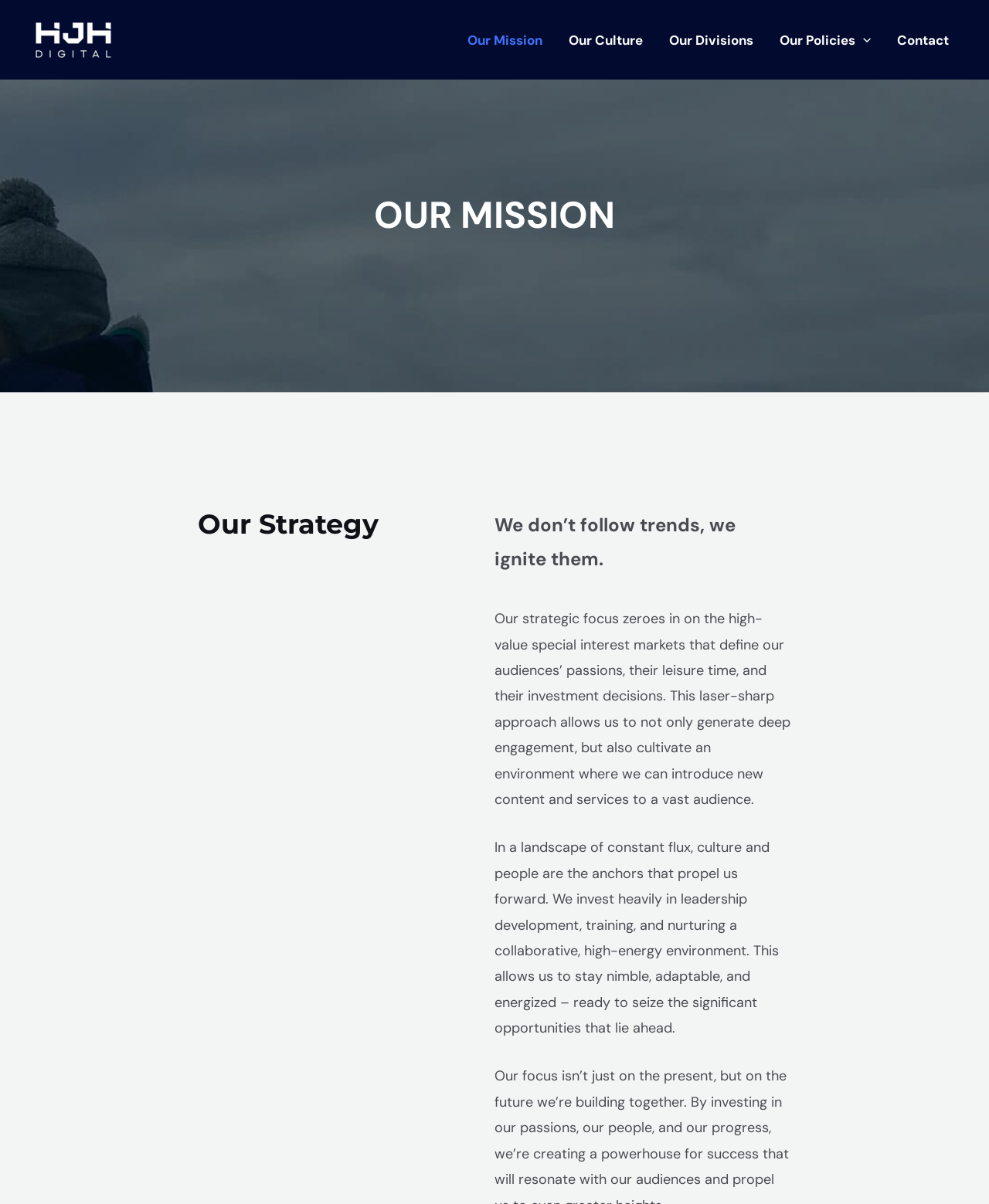Identify and provide the bounding box coordinates of the UI element described: "Our Culture". The coordinates should be formatted as [left, top, right, bottom], with each number being a float between 0 and 1.

[0.562, 0.011, 0.663, 0.055]